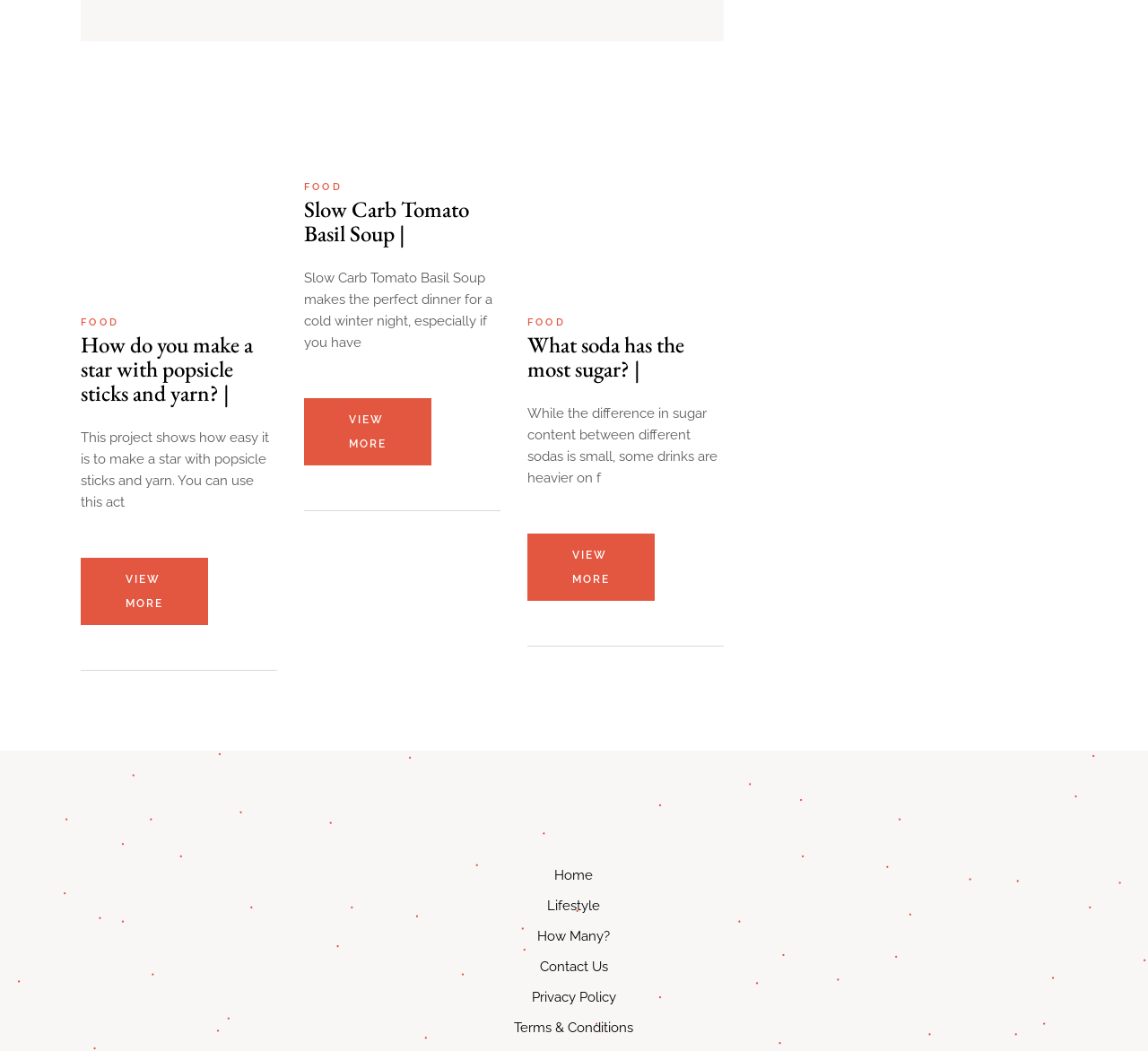Please identify the bounding box coordinates of where to click in order to follow the instruction: "Go to the Home page".

[0.483, 0.825, 0.517, 0.84]